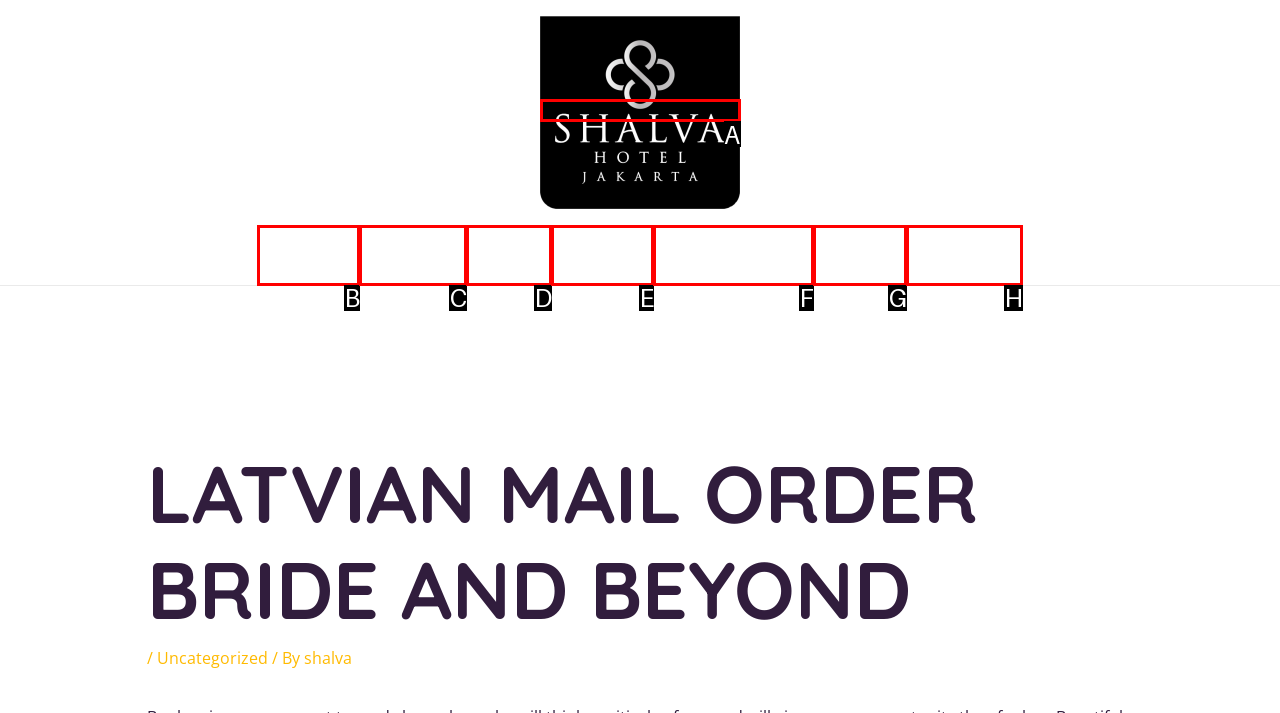Please provide the letter of the UI element that best fits the following description: alt="Shalva Hotel Jakarta"
Respond with the letter from the given choices only.

A